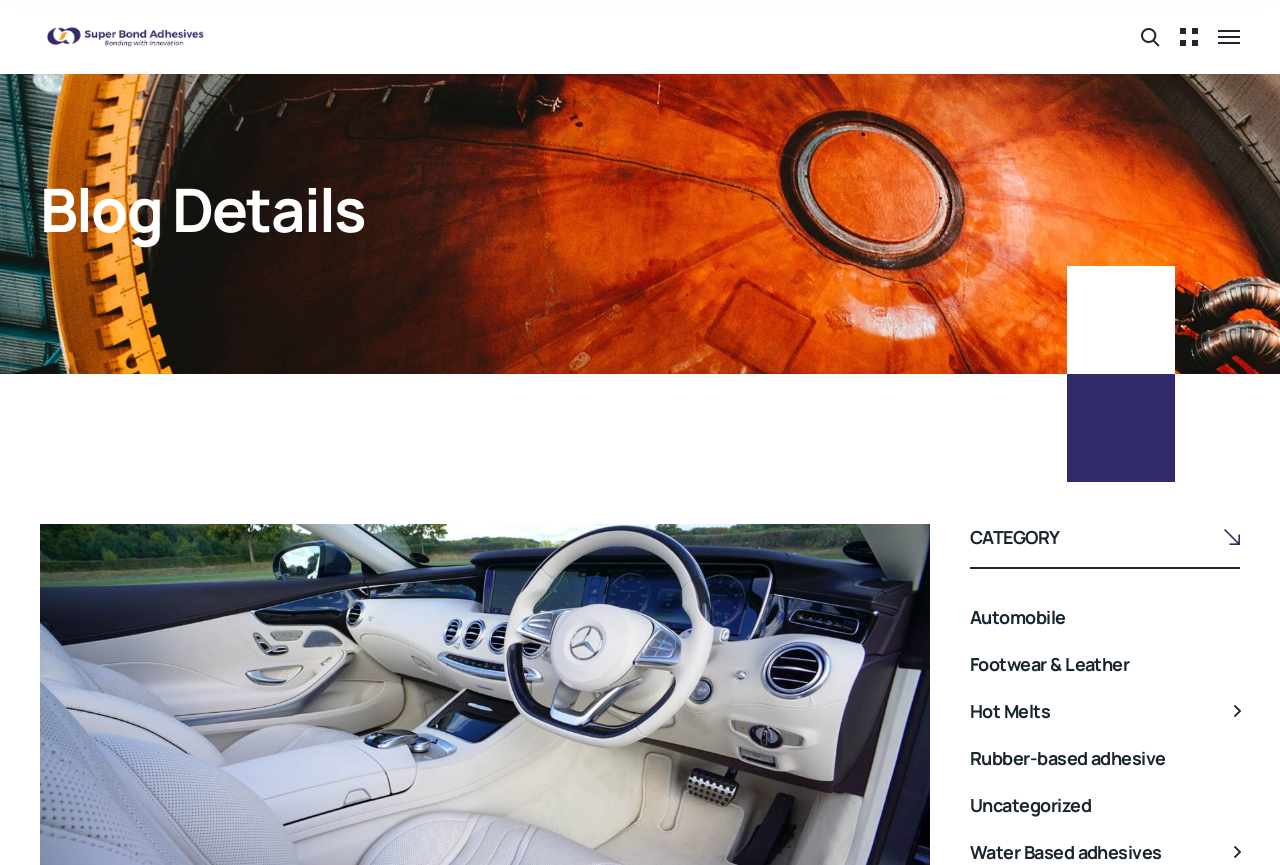Please find the bounding box for the UI element described by: "Uncategorized".

[0.758, 0.916, 0.852, 0.944]